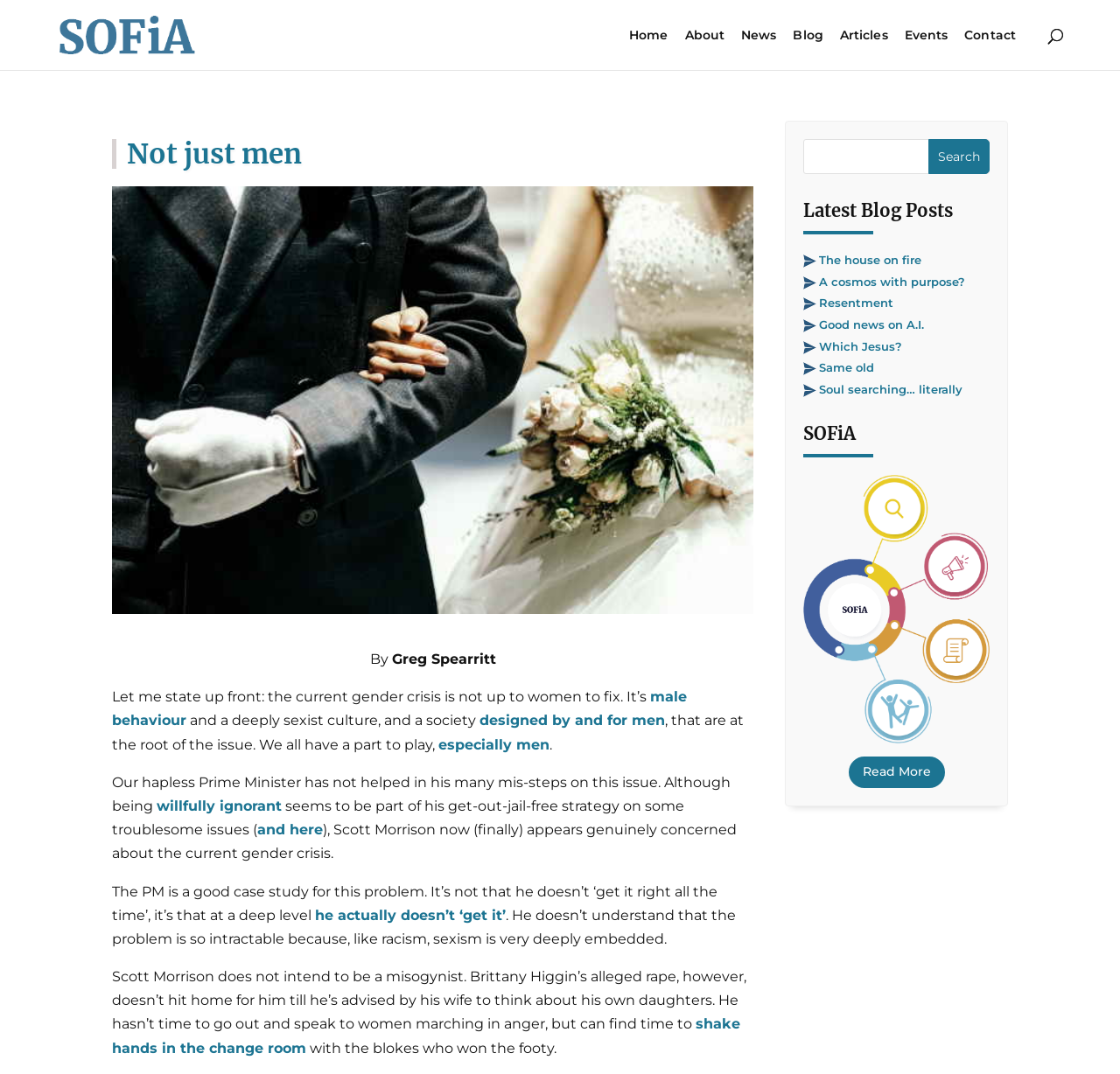Locate the bounding box coordinates of the clickable area needed to fulfill the instruction: "Read the 'Not just men' article".

[0.1, 0.129, 0.673, 0.157]